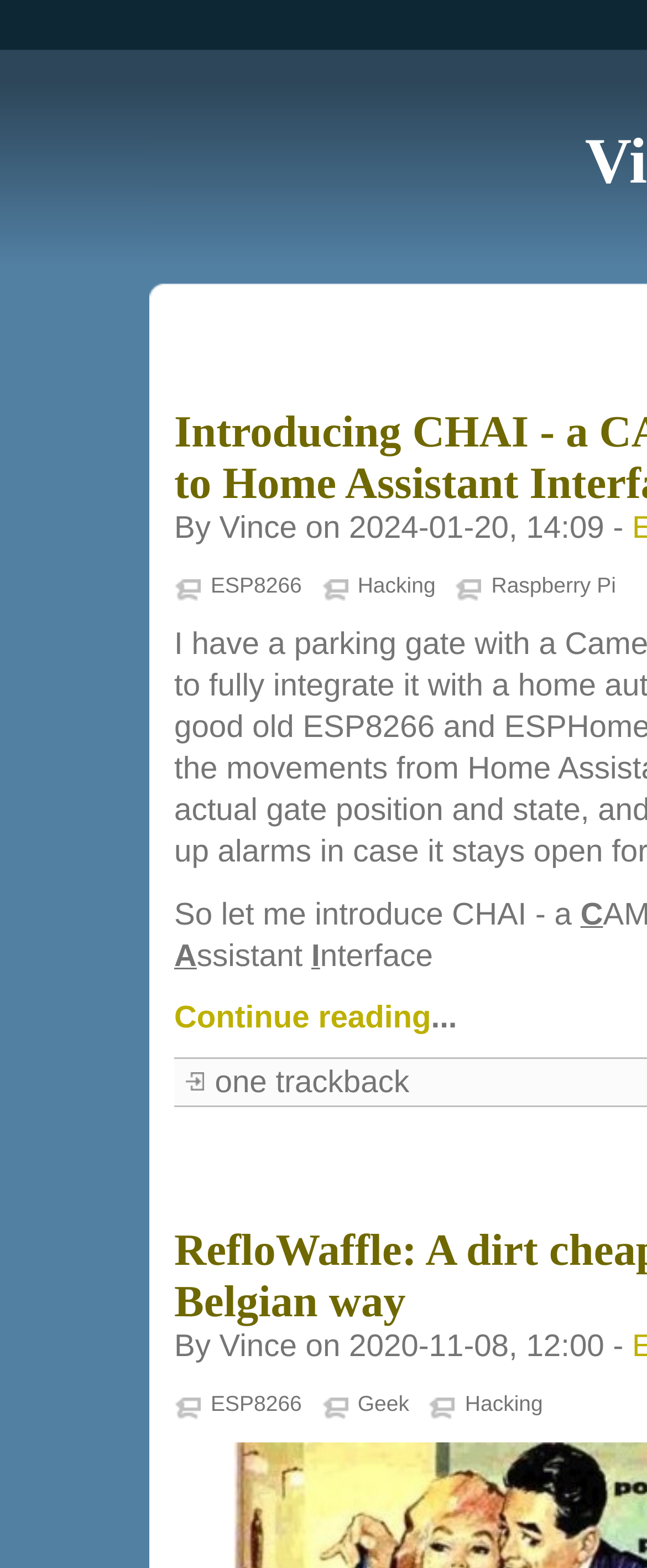What is the word after 'CHAI - a'?
Using the image as a reference, answer with just one word or a short phrase.

assistant